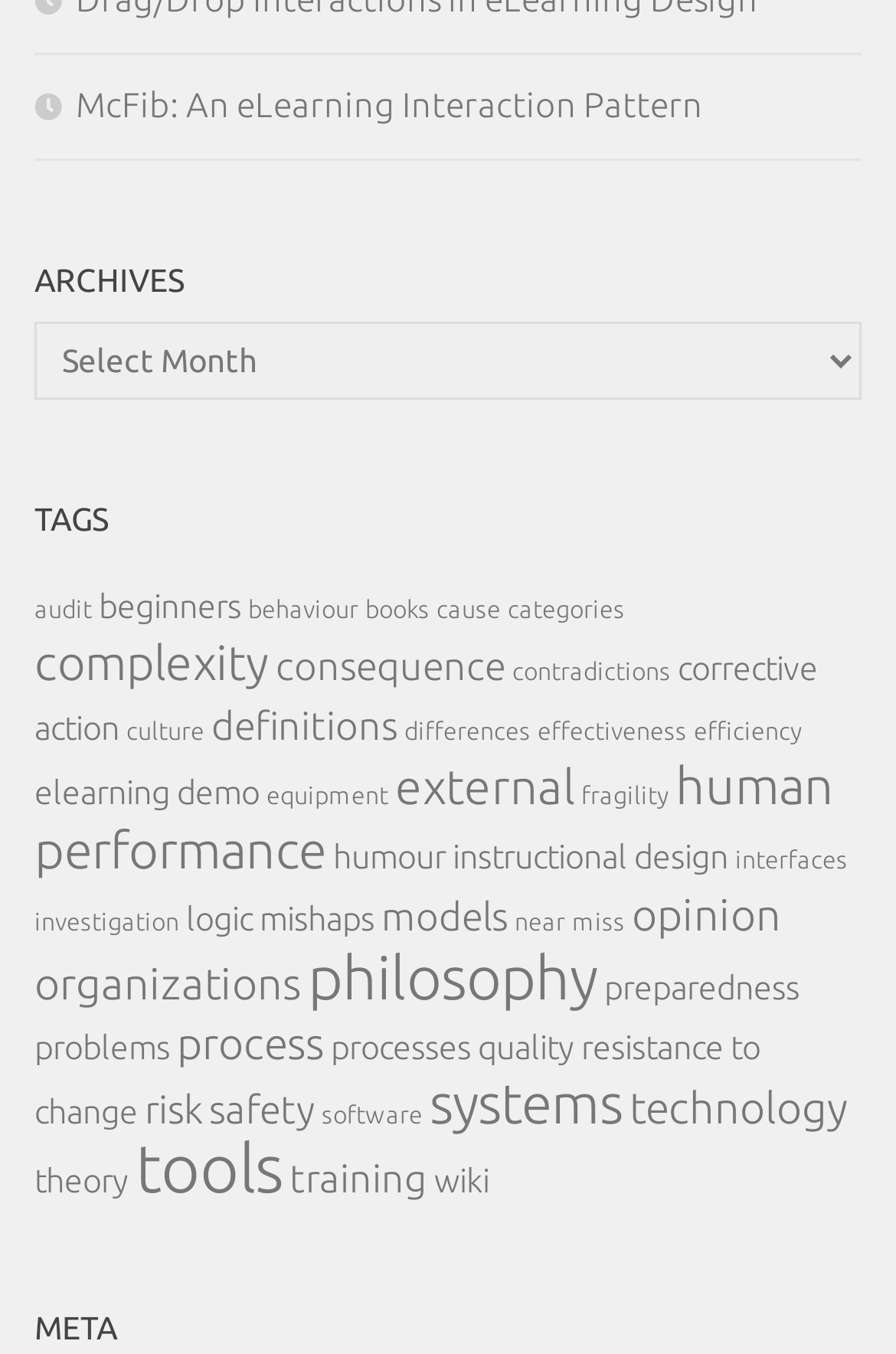What is the tag with the most items?
Using the image, answer in one word or phrase.

systems